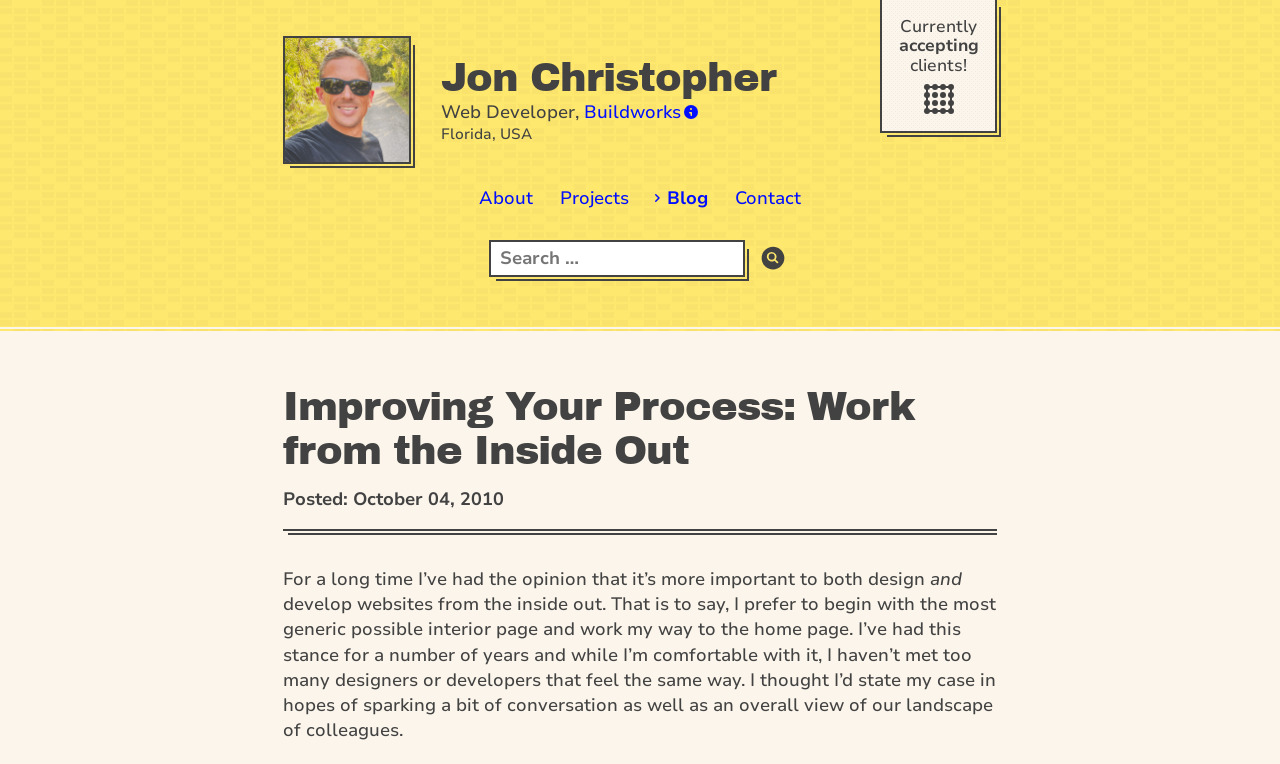Given the element description, predict the bounding box coordinates in the format (top-left x, top-left y, bottom-right x, bottom-right y). Make sure all values are between 0 and 1. Here is the element description: Currently accepting clients!

[0.689, 0.0, 0.778, 0.171]